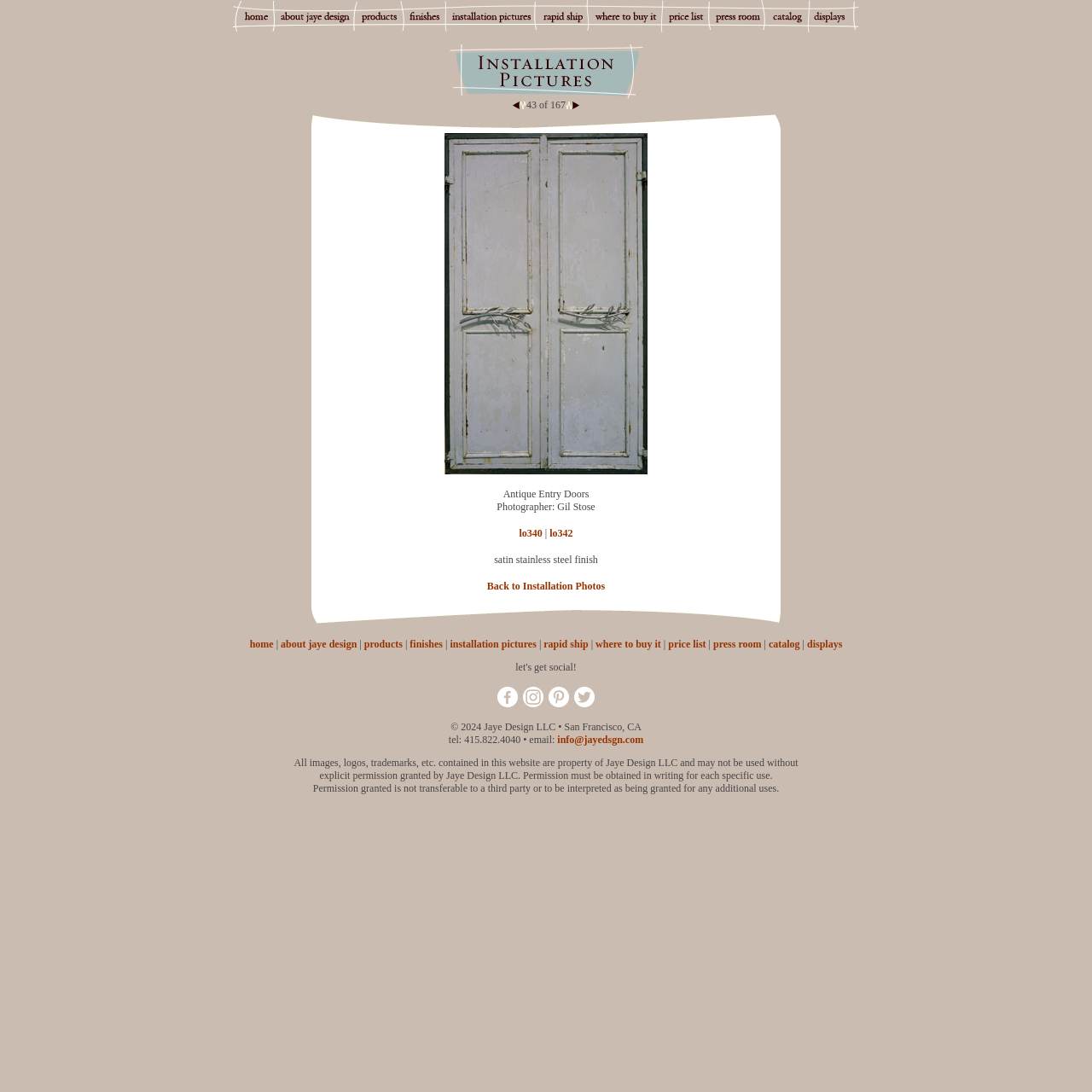Identify the bounding box coordinates for the UI element described by the following text: "alt="press room" name="navbar_r1_c19"". Provide the coordinates as four float numbers between 0 and 1, in the format [left, top, right, bottom].

[0.65, 0.019, 0.7, 0.032]